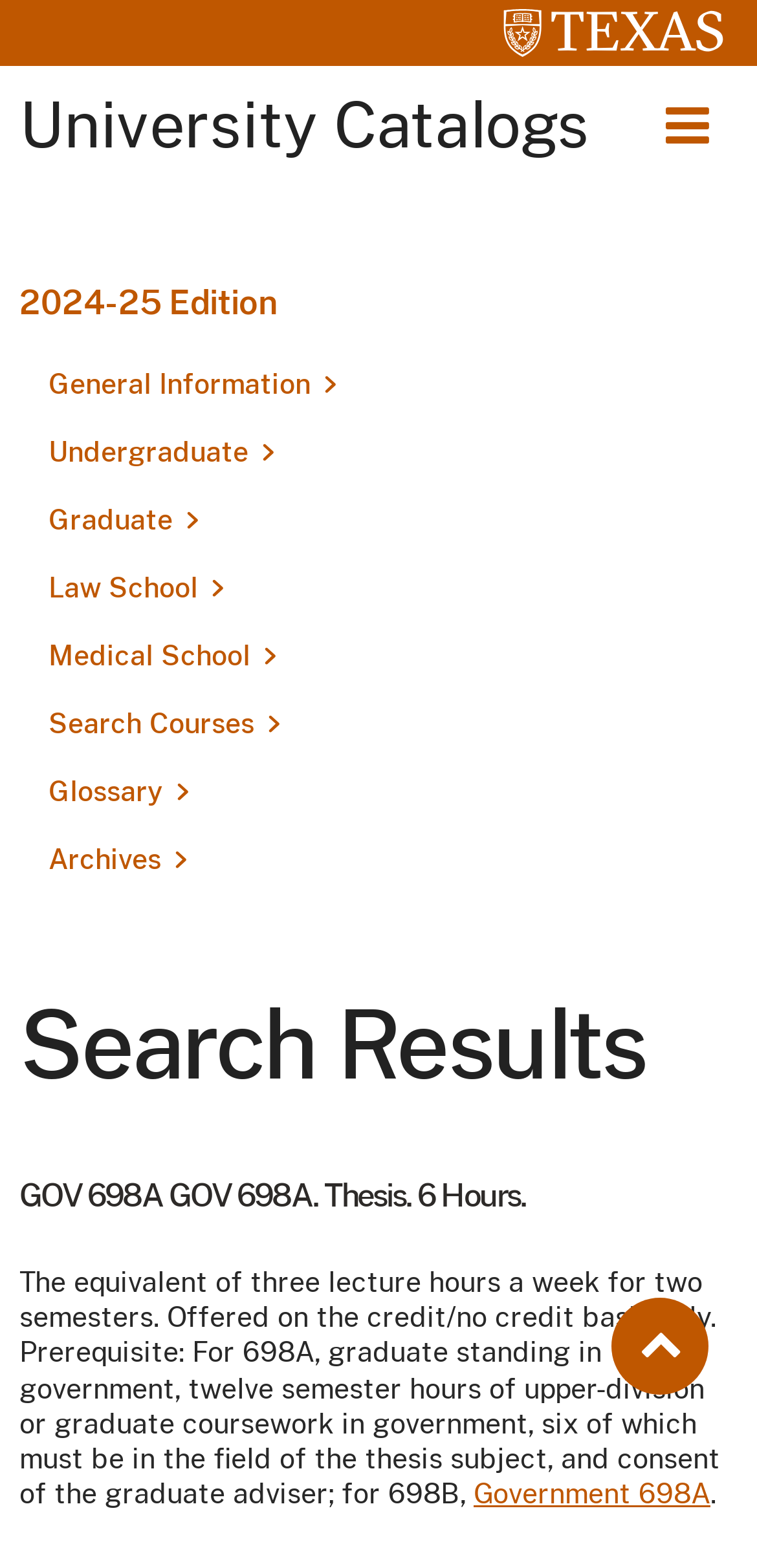Please answer the following query using a single word or phrase: 
How many links are hidden in the 'complementary' region?

8